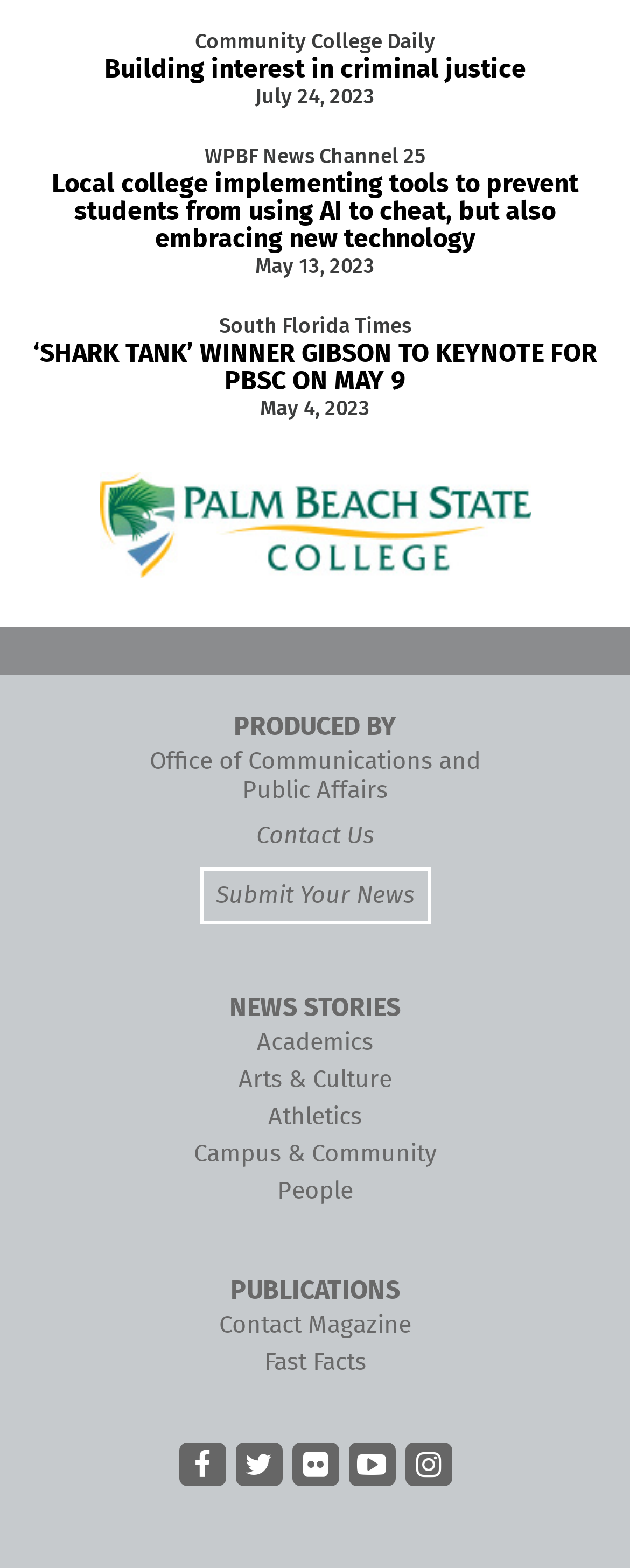How many news stories are listed?
Look at the screenshot and respond with a single word or phrase.

3